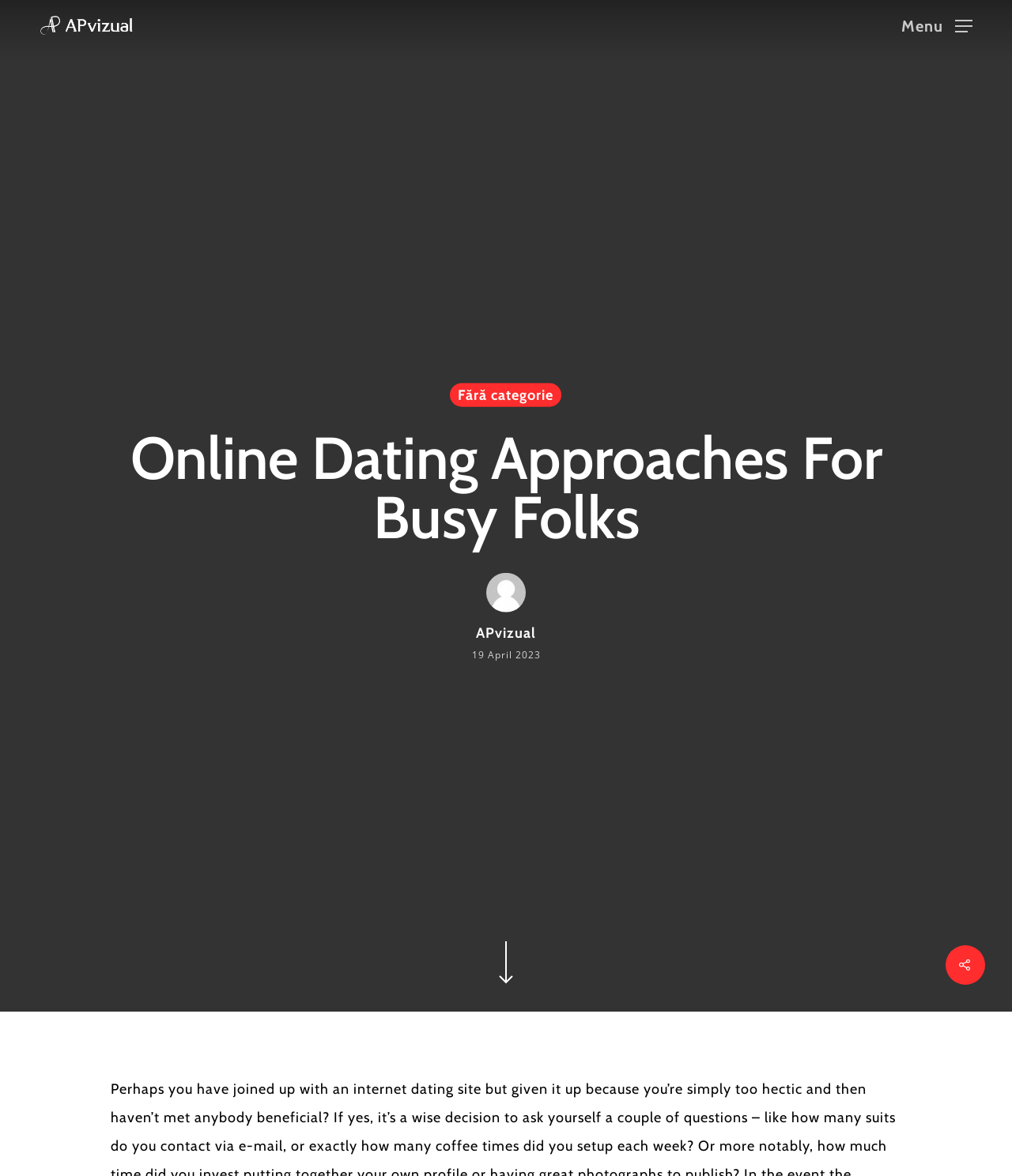Pinpoint the bounding box coordinates of the element that must be clicked to accomplish the following instruction: "Click on About". The coordinates should be in the format of four float numbers between 0 and 1, i.e., [left, top, right, bottom].

None